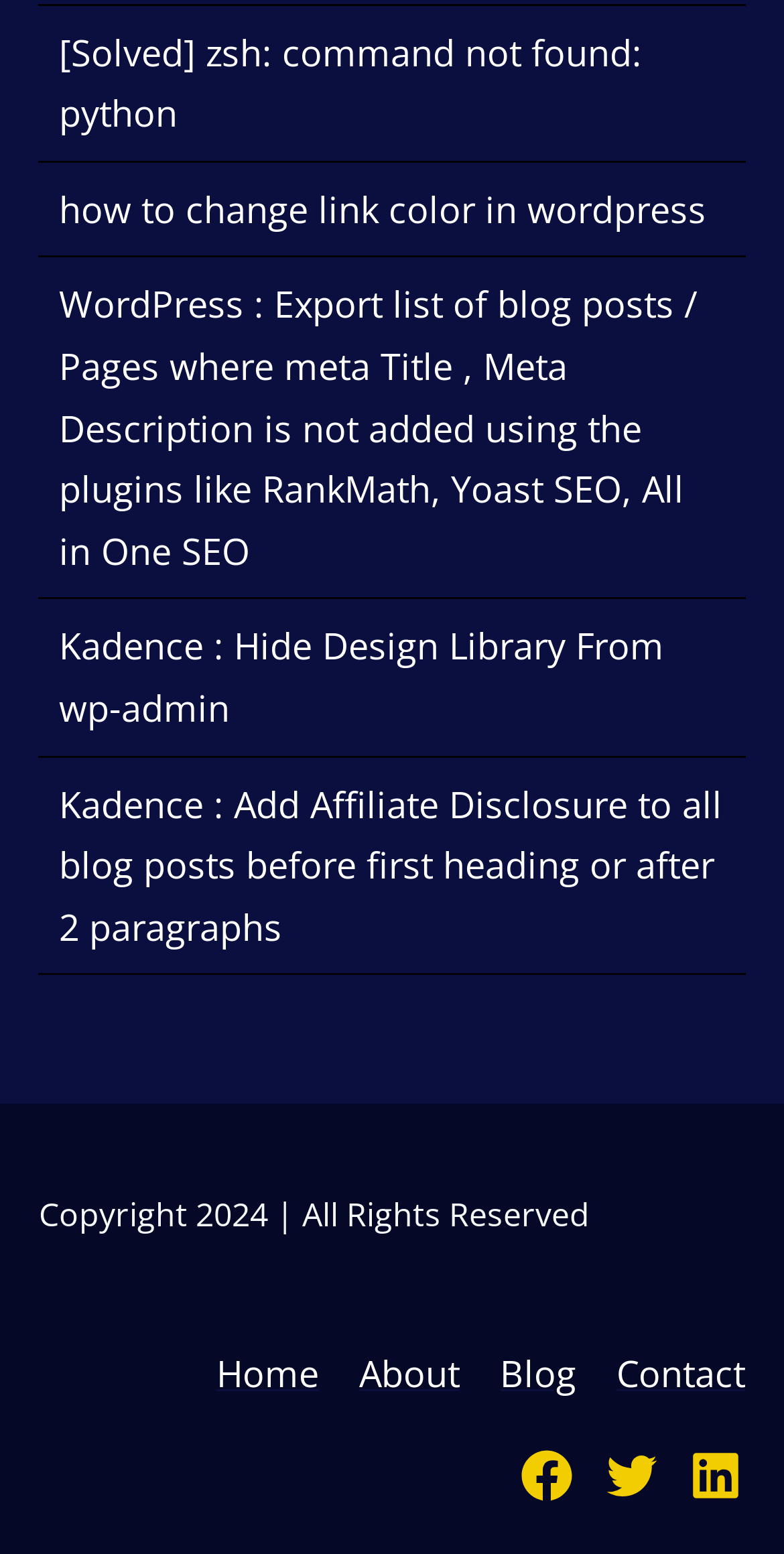Highlight the bounding box coordinates of the element that should be clicked to carry out the following instruction: "go to Education category". The coordinates must be given as four float numbers ranging from 0 to 1, i.e., [left, top, right, bottom].

None